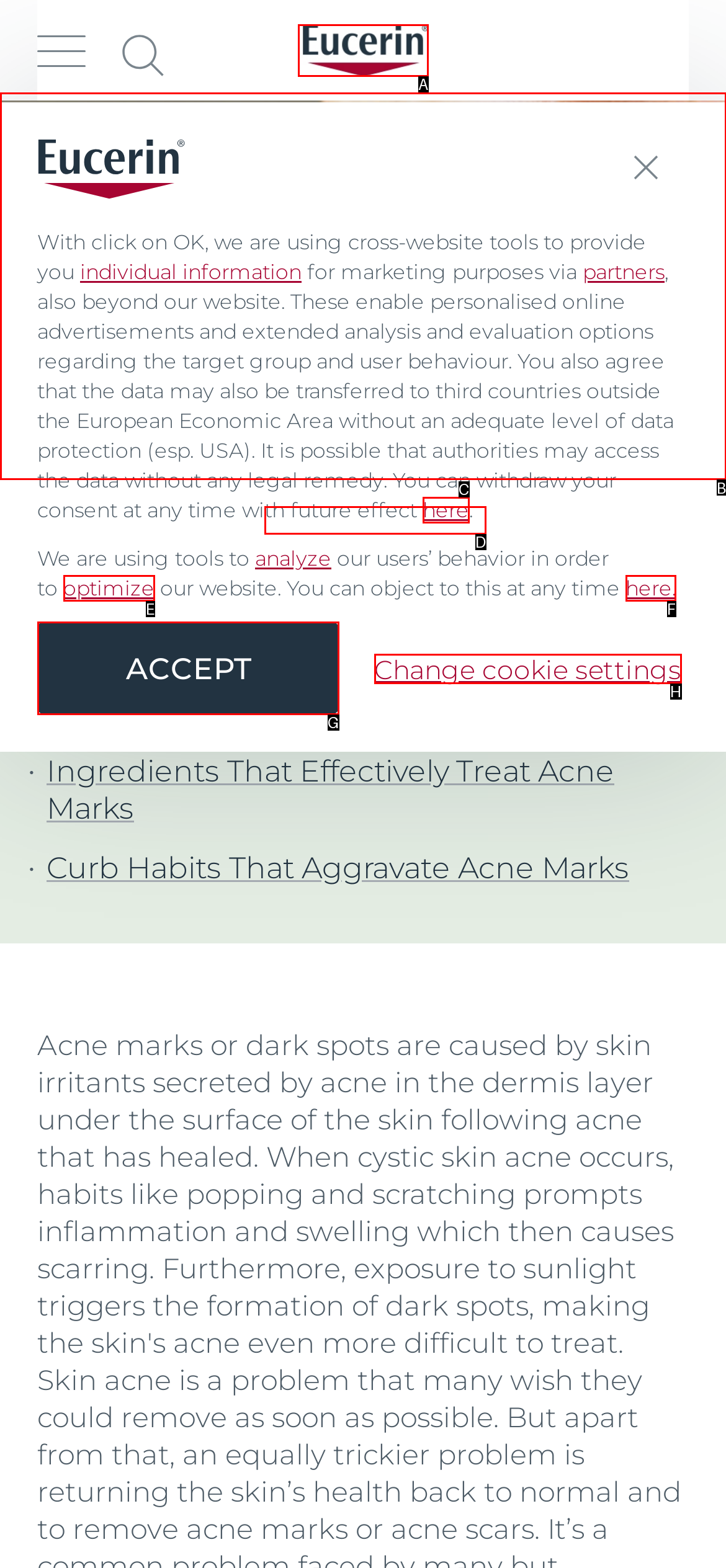Choose the HTML element to click for this instruction: Read about dealing with acne marks Answer with the letter of the correct choice from the given options.

B